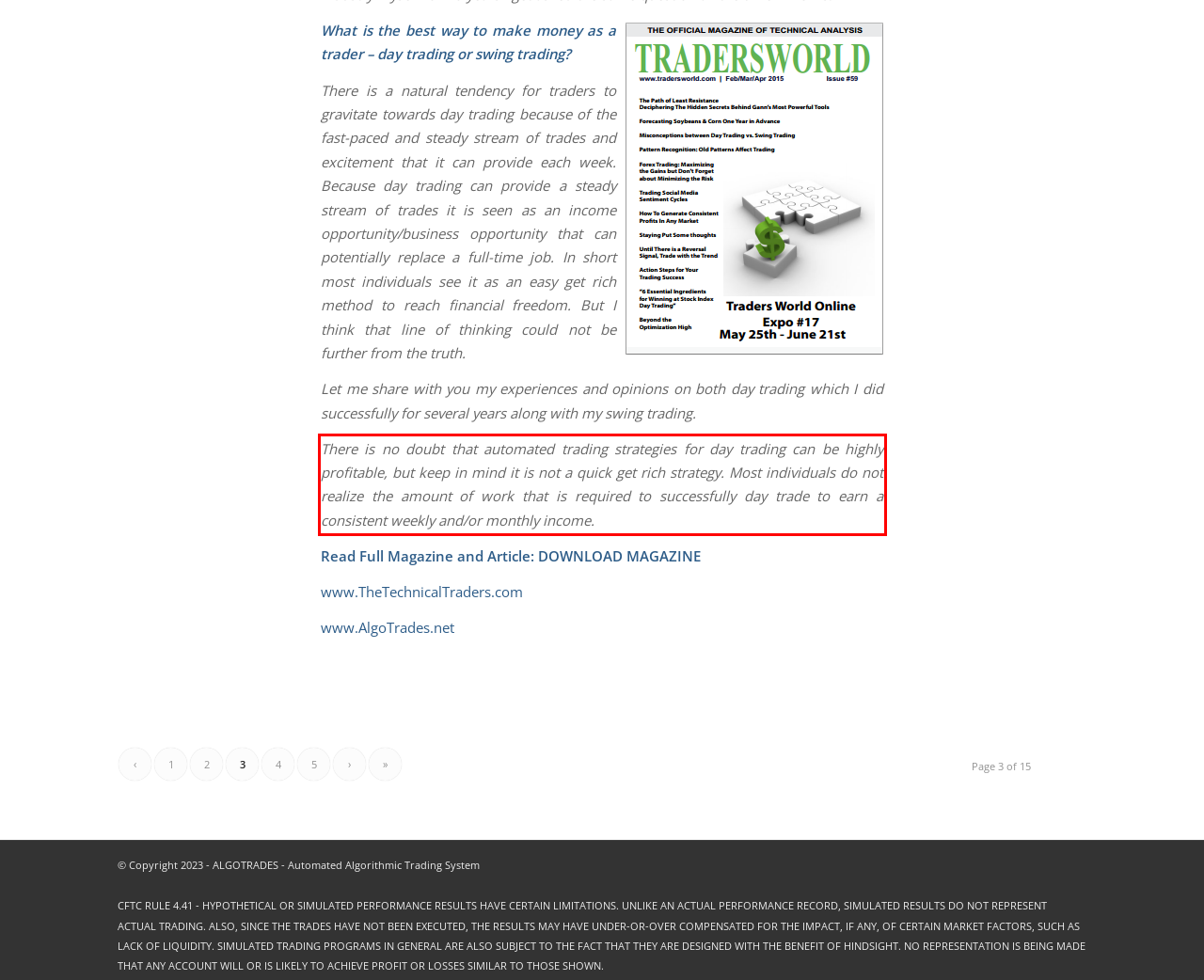You are presented with a screenshot containing a red rectangle. Extract the text found inside this red bounding box.

There is no doubt that automated trading strategies for day trading can be highly profitable, but keep in mind it is not a quick get rich strategy. Most individuals do not realize the amount of work that is required to successfully day trade to earn a consistent weekly and/or monthly income.